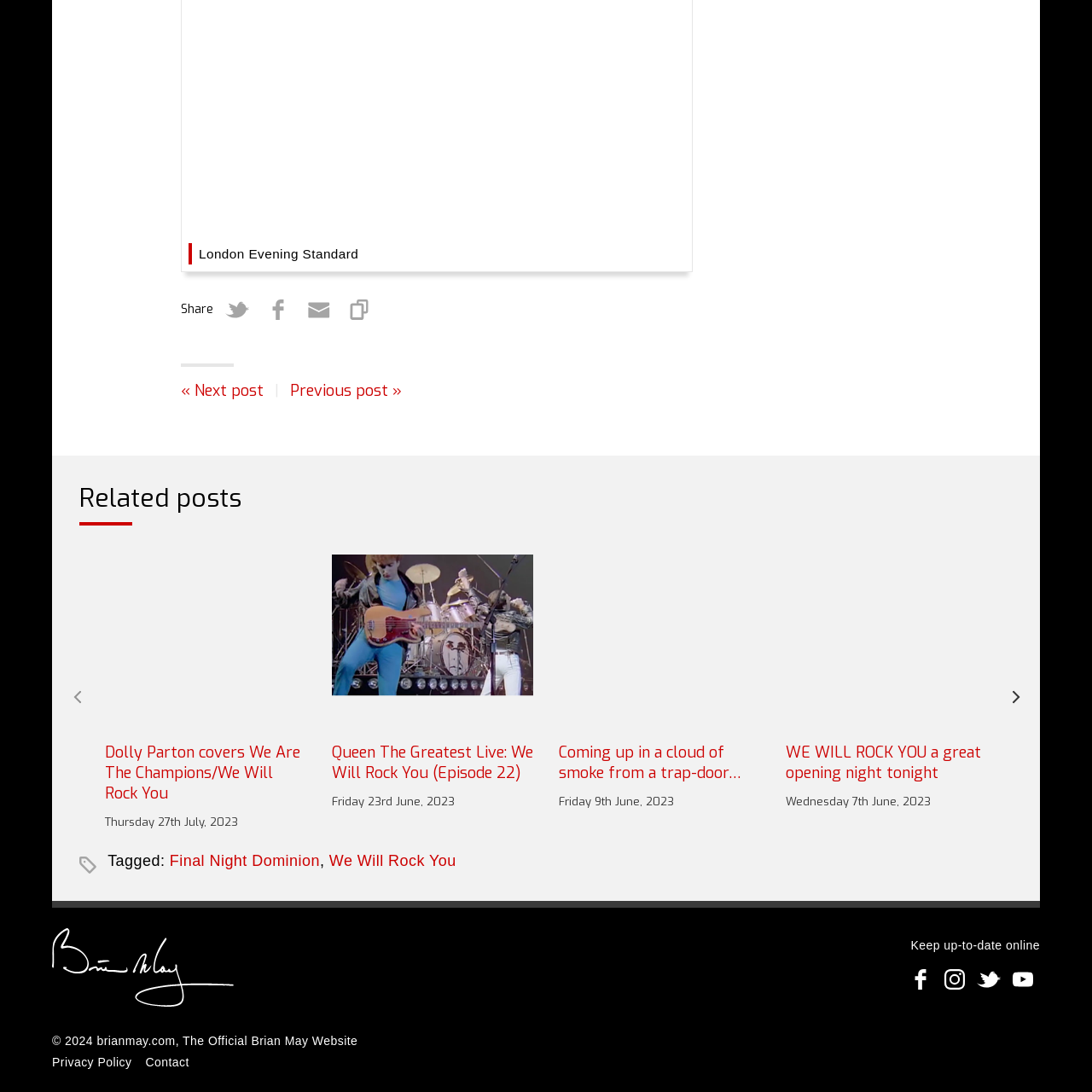Offer a detailed account of the image that is framed by the red bounding box.

The image features the album cover for "Dolly Parton - Rockstar." This striking visual likely encapsulates the essence of Dolly Parton's musical journey and her recent work, showcasing her vibrant artistry. Below the image, there’s a heading indicating the album title, along with related posts that may highlight her performance or themes associated with the album. Parton's ability to blend classic and contemporary elements in her music is reflected in this cover, inviting listeners to explore her latest offerings in the world of rock.